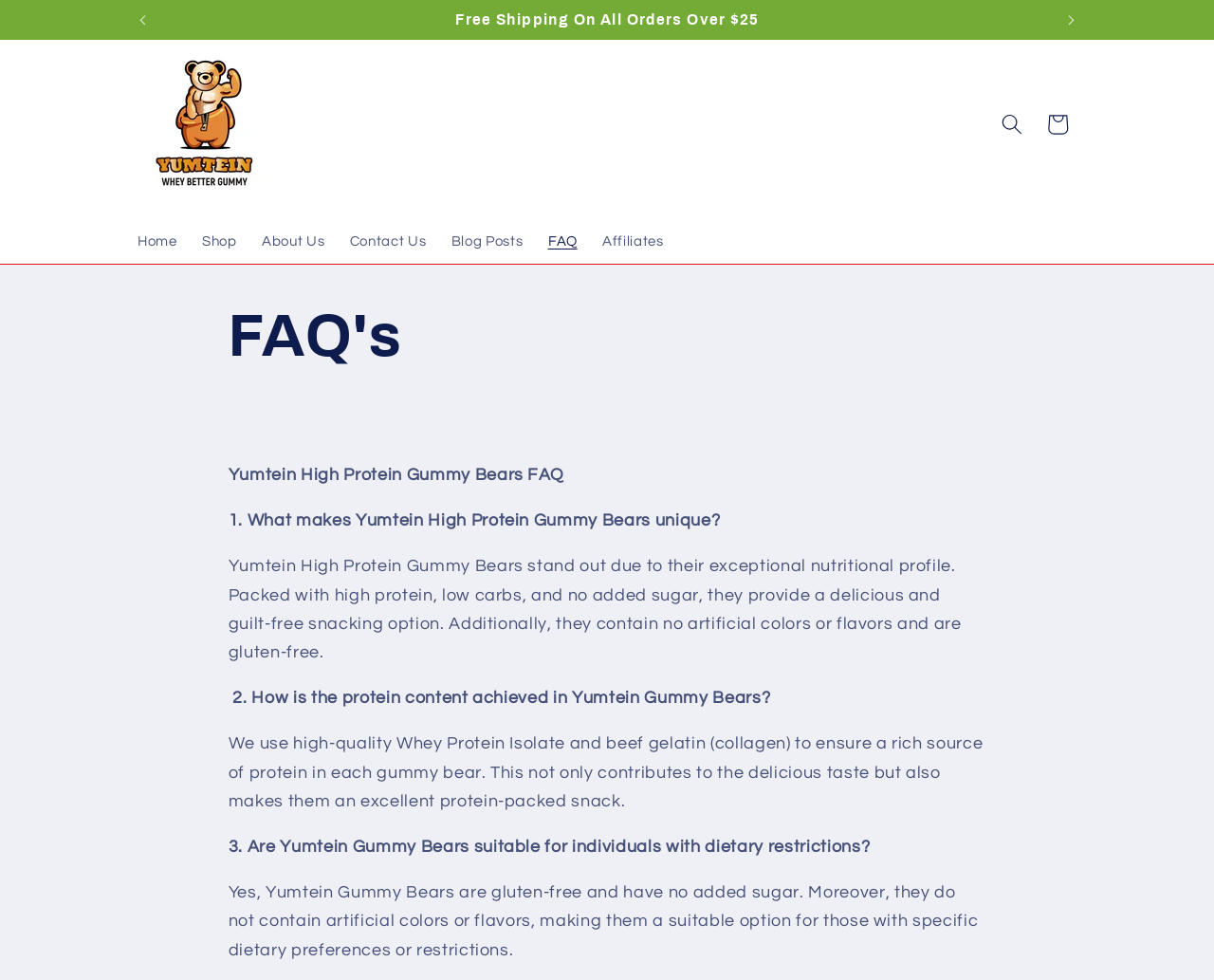Provide the bounding box coordinates in the format (top-left x, top-left y, bottom-right x, bottom-right y). All values are floating point numbers between 0 and 1. Determine the bounding box coordinate of the UI element described as: Home

[0.103, 0.225, 0.156, 0.269]